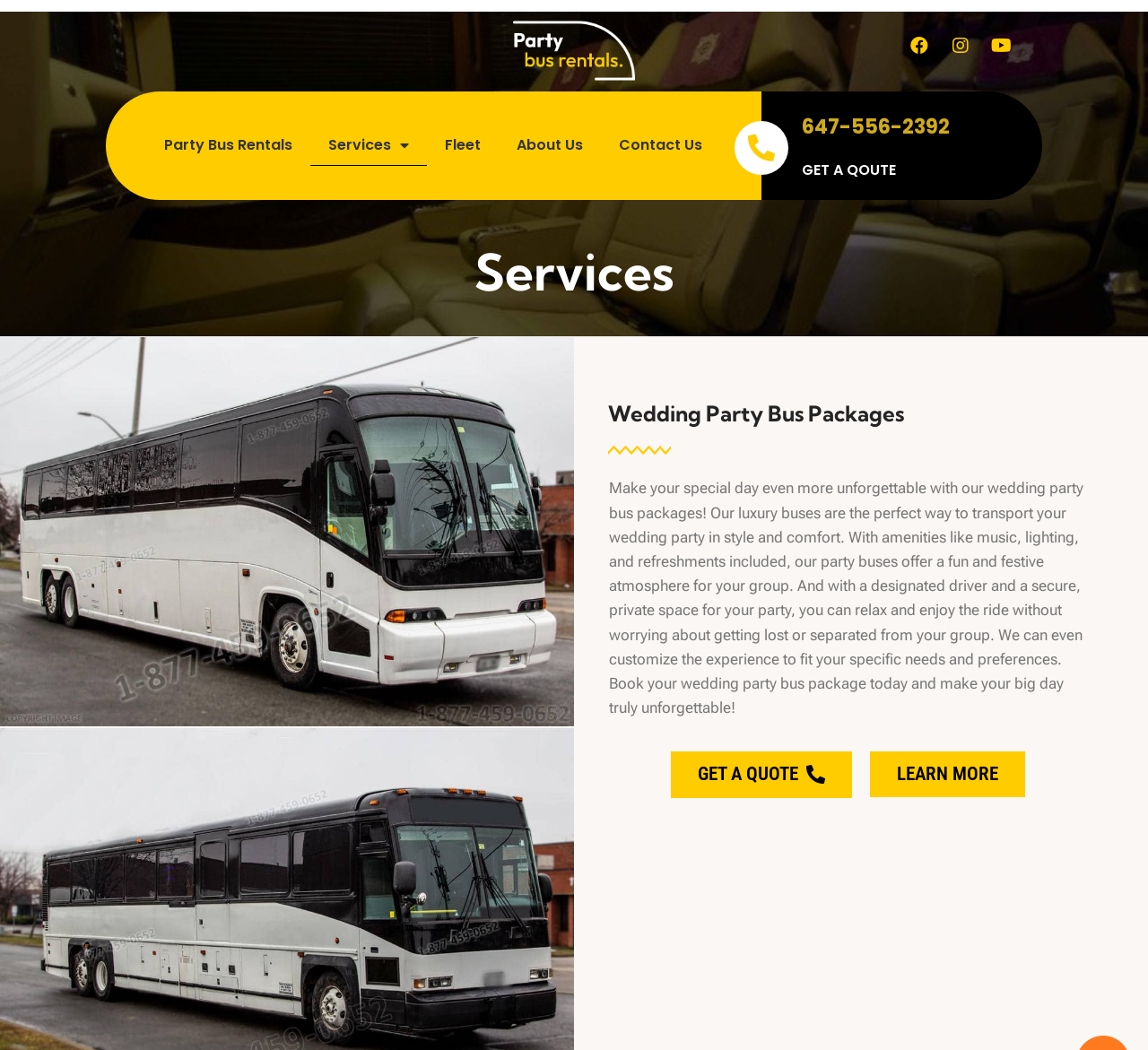Please identify the bounding box coordinates of the area that needs to be clicked to fulfill the following instruction: "Call the phone number."

[0.698, 0.107, 0.827, 0.134]